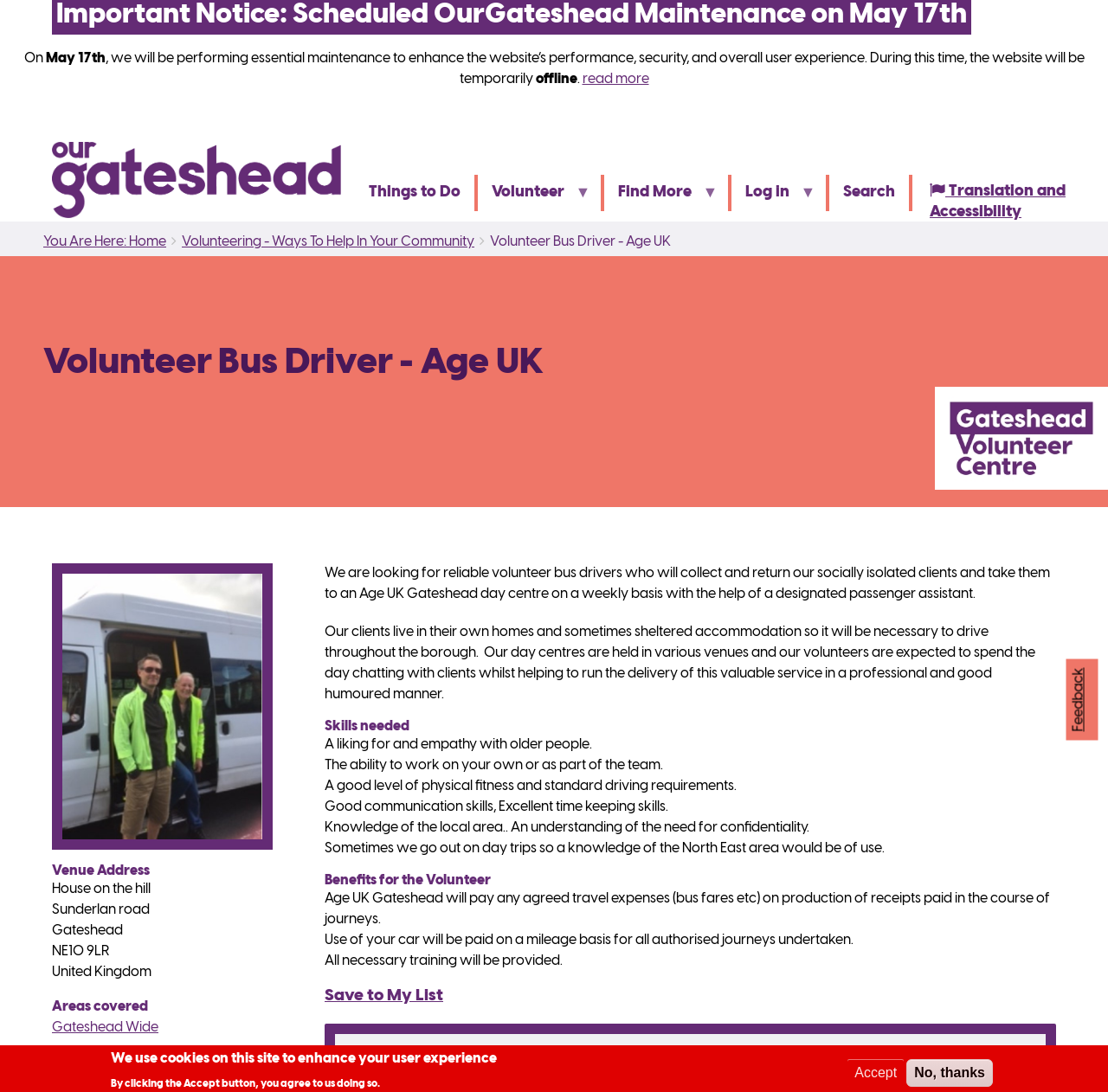Provide the bounding box coordinates of the HTML element described as: "Feedback". The bounding box coordinates should be four float numbers between 0 and 1, i.e., [left, top, right, bottom].

[0.967, 0.611, 0.98, 0.67]